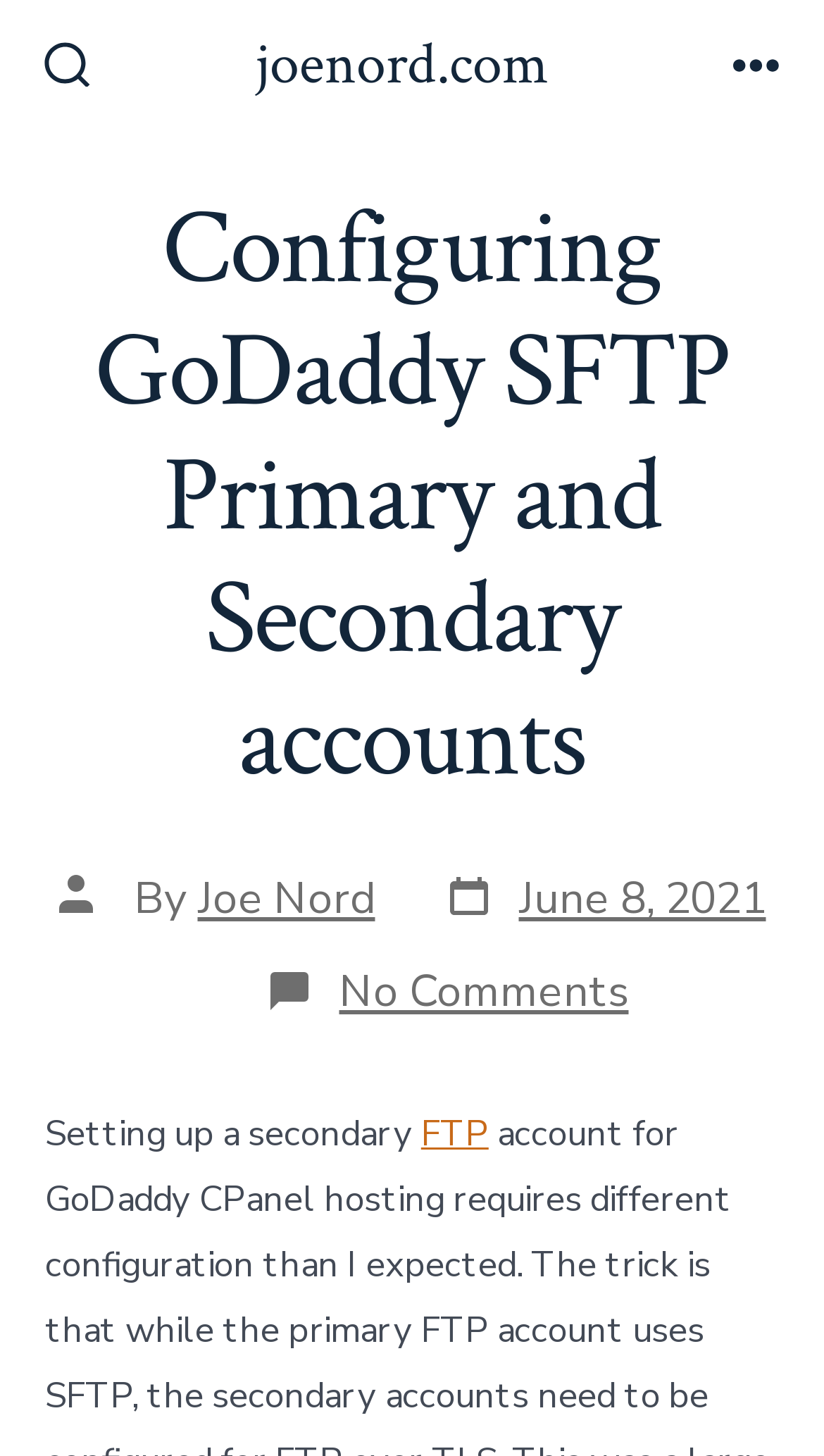Summarize the webpage with a detailed and informative caption.

The webpage is about configuring GoDaddy SFTP primary and secondary accounts. At the top left, there is a search toggle button with an accompanying image. Next to it, on the same horizontal level, is a link to the website "joenord.com". On the top right, there is a menu button with an image, which is not expanded by default.

Below the top section, there is a header area that spans the entire width of the page. It contains a heading that matches the title of the webpage, "Configuring GoDaddy SFTP Primary and Secondary accounts". Underneath the heading, there is a section with information about the post, including the author "Joe Nord", the post date "June 8, 2021", and a link to the comments section, which indicates that there are no comments.

The main content of the webpage starts below the post information section. It begins with a paragraph of text that discusses setting up a secondary FTP account. The text is followed by a link to the term "FTP".